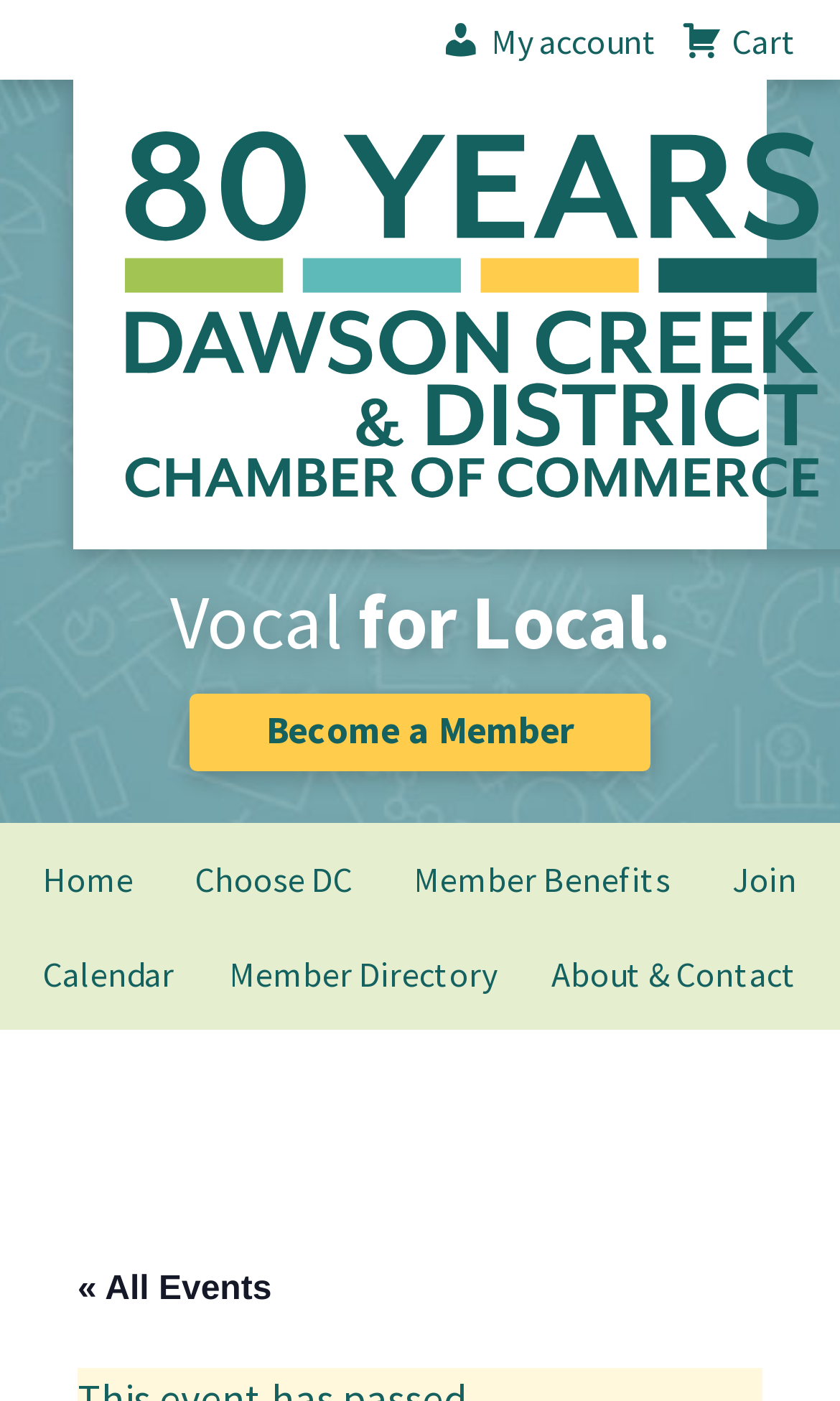How many events are listed on this page?
From the screenshot, provide a brief answer in one word or phrase.

1